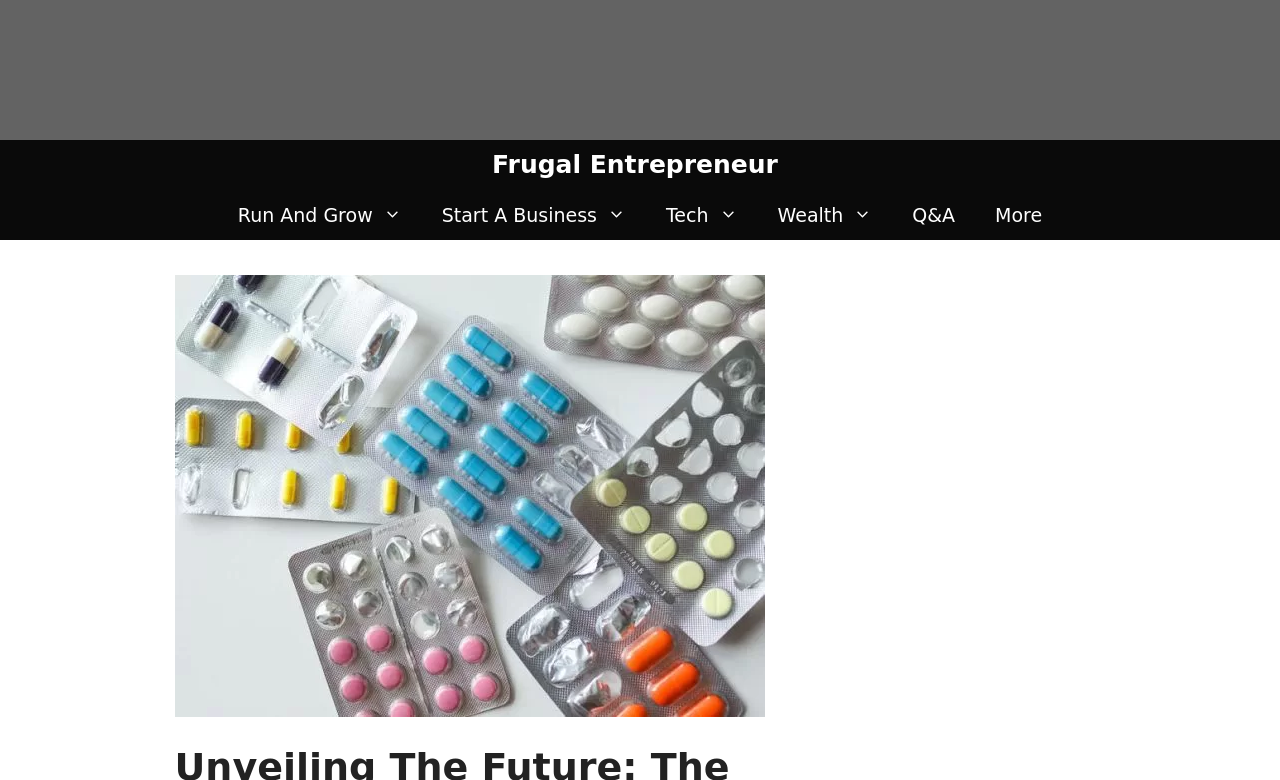Identify the coordinates of the bounding box for the element that must be clicked to accomplish the instruction: "View the article about medicine packaging".

[0.137, 0.353, 0.598, 0.919]